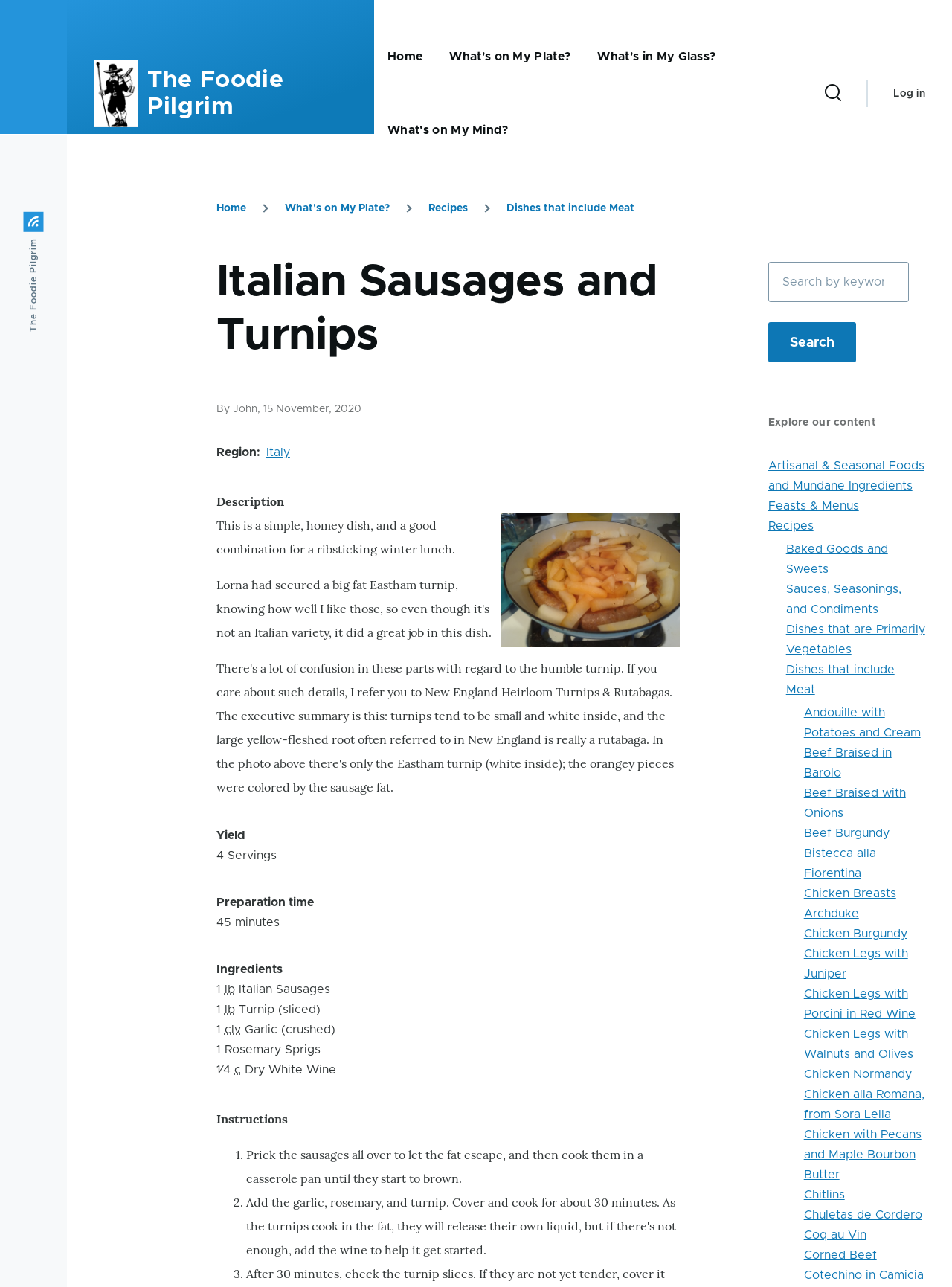Please examine the image and provide a detailed answer to the question: Who is the author of this recipe?

The author of this recipe is mentioned in the 'By' section, which is located below the heading 'Italian Sausages and Turnips'. The author's name is 'John', as indicated by the StaticText element.